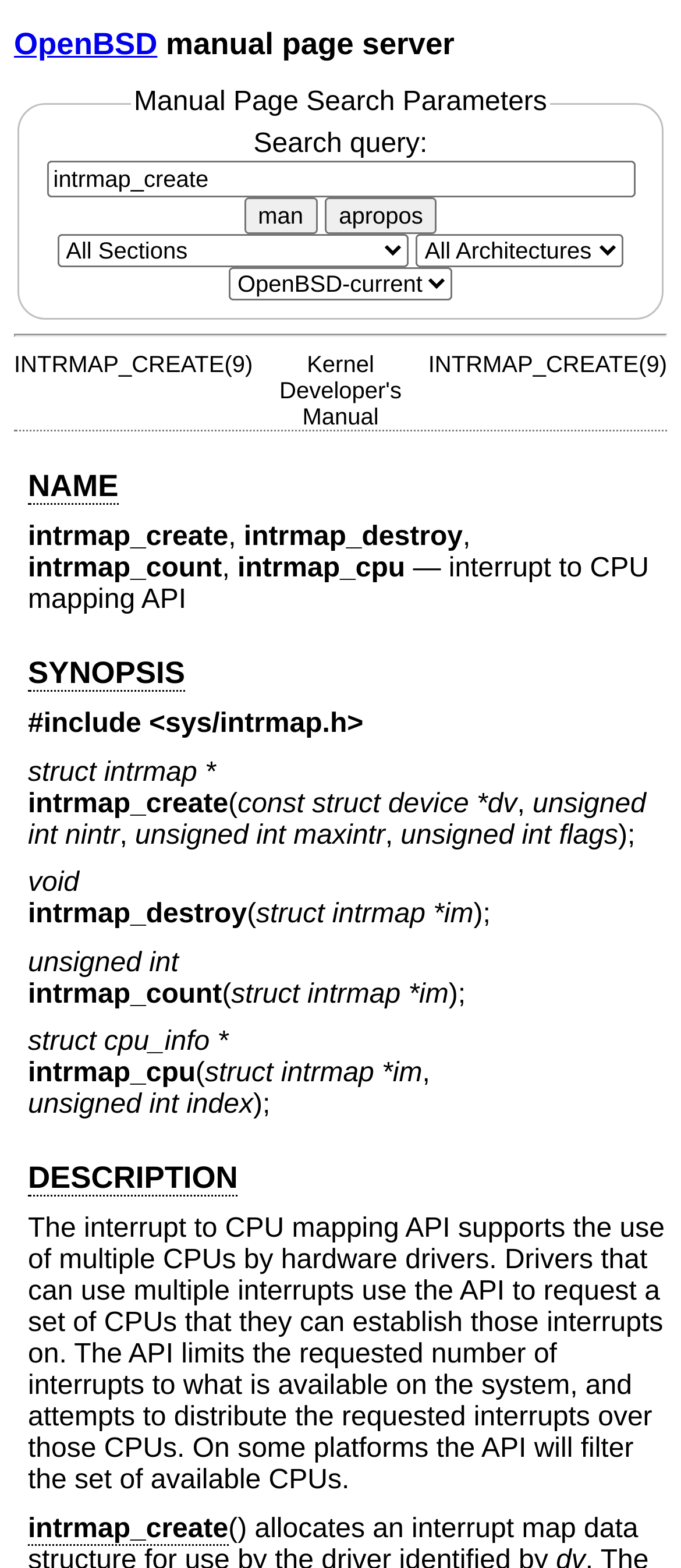What is the parameter of the intrmap_cpu function?
Using the information from the image, answer the question thoroughly.

The question can be answered by looking at the code element under the heading 'Sh SYNOPSIS' which defines the intrmap_cpu function. The function takes two parameters, a pointer to a struct intrmap denoted by 'struct intrmap *im' and an unsigned int denoted by 'unsigned int index'.